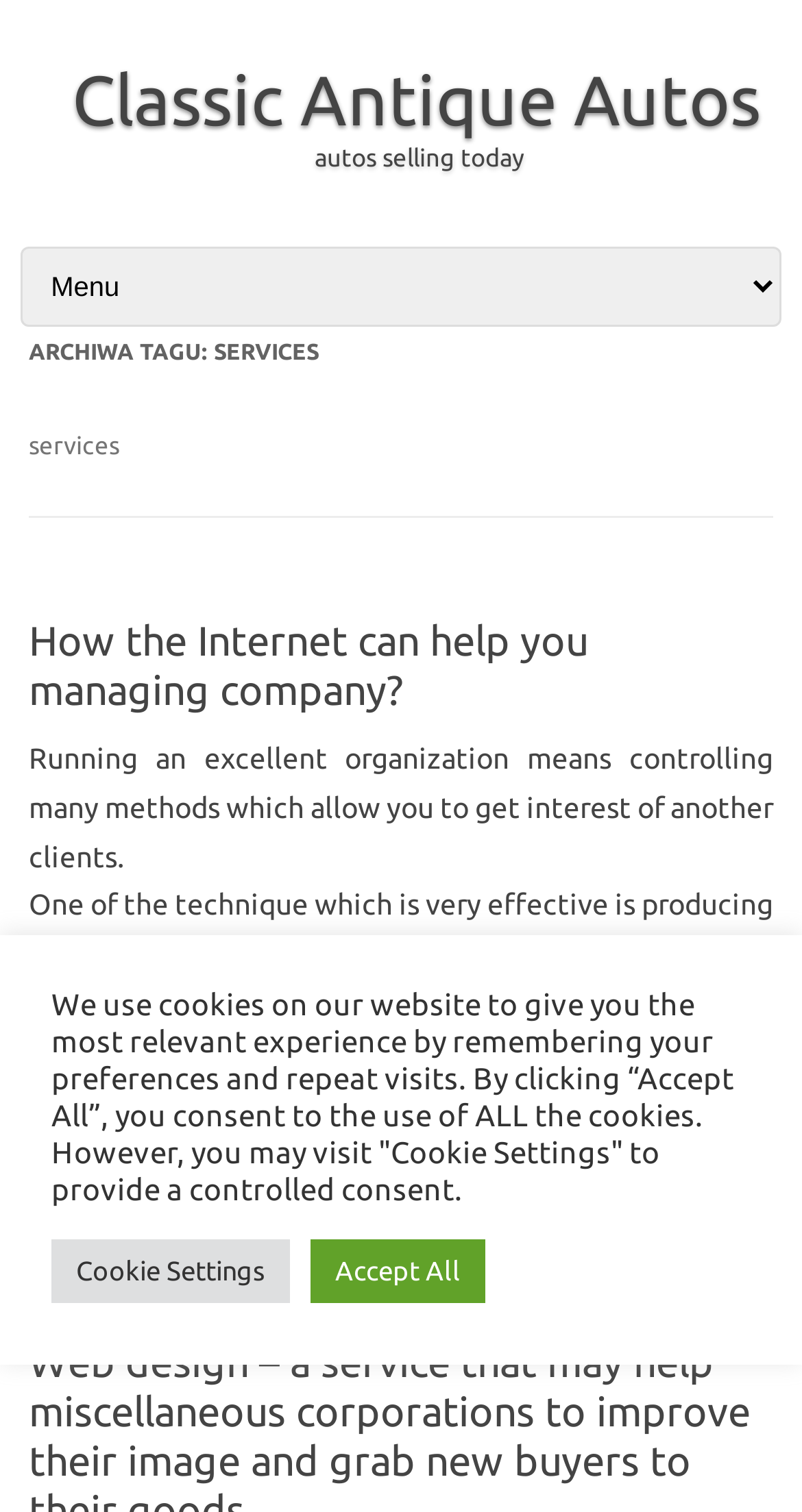Use a single word or phrase to answer this question: 
How can the internet help a company?

By producing a website